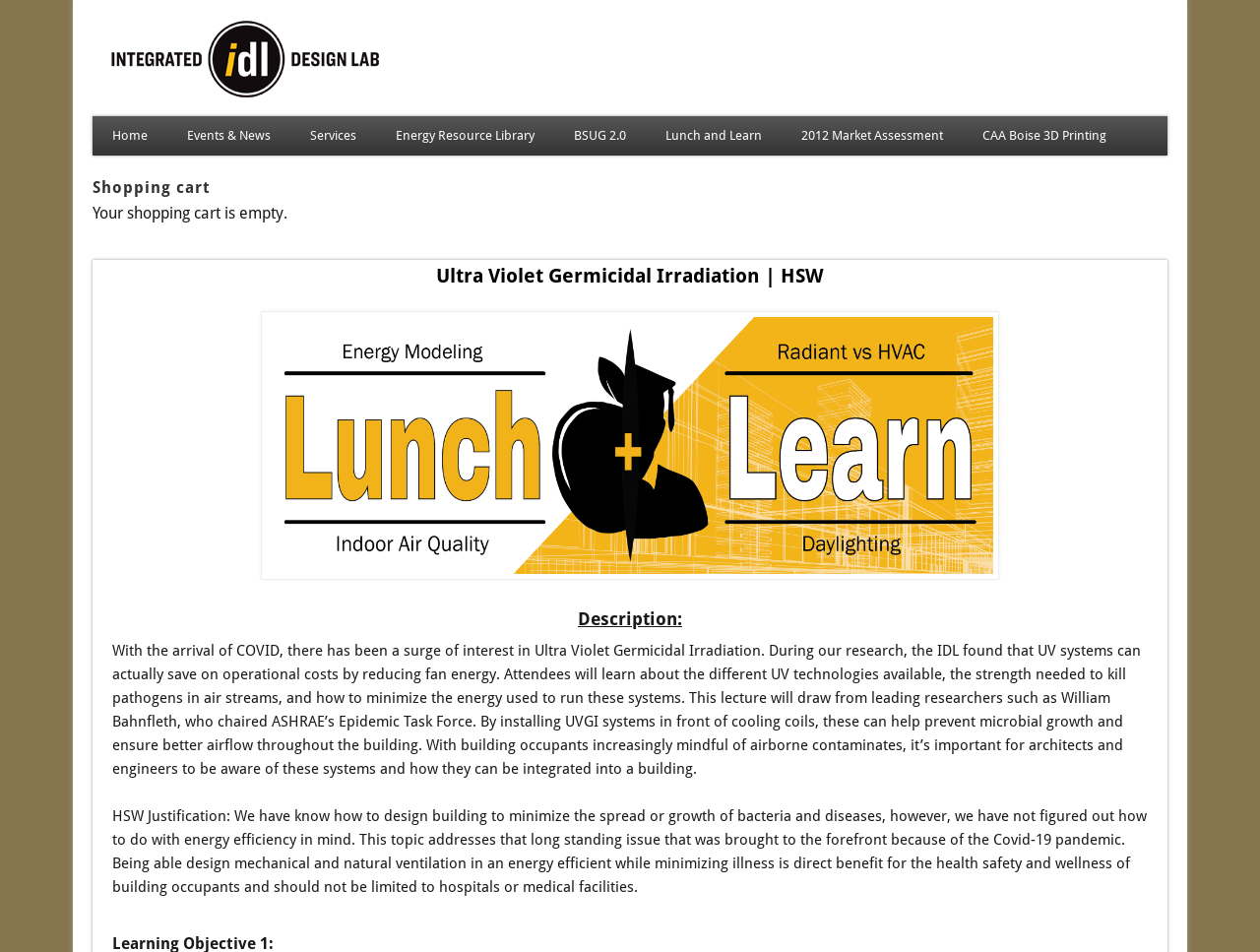Explain the features and main sections of the webpage comprehensively.

The webpage is about Ultra Violet Germicidal Irradiation, specifically its application in building design and energy efficiency. At the top left corner, there is a navigation menu with links to "Home", "Events & News", "Services", and more. Below this menu, there is a shopping cart section with a heading and a message indicating that the cart is empty.

The main content of the page is divided into sections. The first section has a heading "Ultra Violet Germicidal Irradiation | HSW" and contains an image with an alternative text. Below the image, there is a heading "Description:" followed by a lengthy text that explains the benefits of UV systems in reducing operational costs and killing pathogens in air streams. The text also mentions the importance of integrating UVGI systems into building design to prevent microbial growth and ensure better airflow.

Further down, there is another section with a heading "HSW Justification:" that discusses the importance of designing buildings to minimize the spread of bacteria and diseases while considering energy efficiency. This section highlights the benefits of designing mechanical and natural ventilation systems that prioritize the health, safety, and wellness of building occupants.

Throughout the page, there are several links and headings that provide a clear structure to the content, making it easy to navigate and understand.